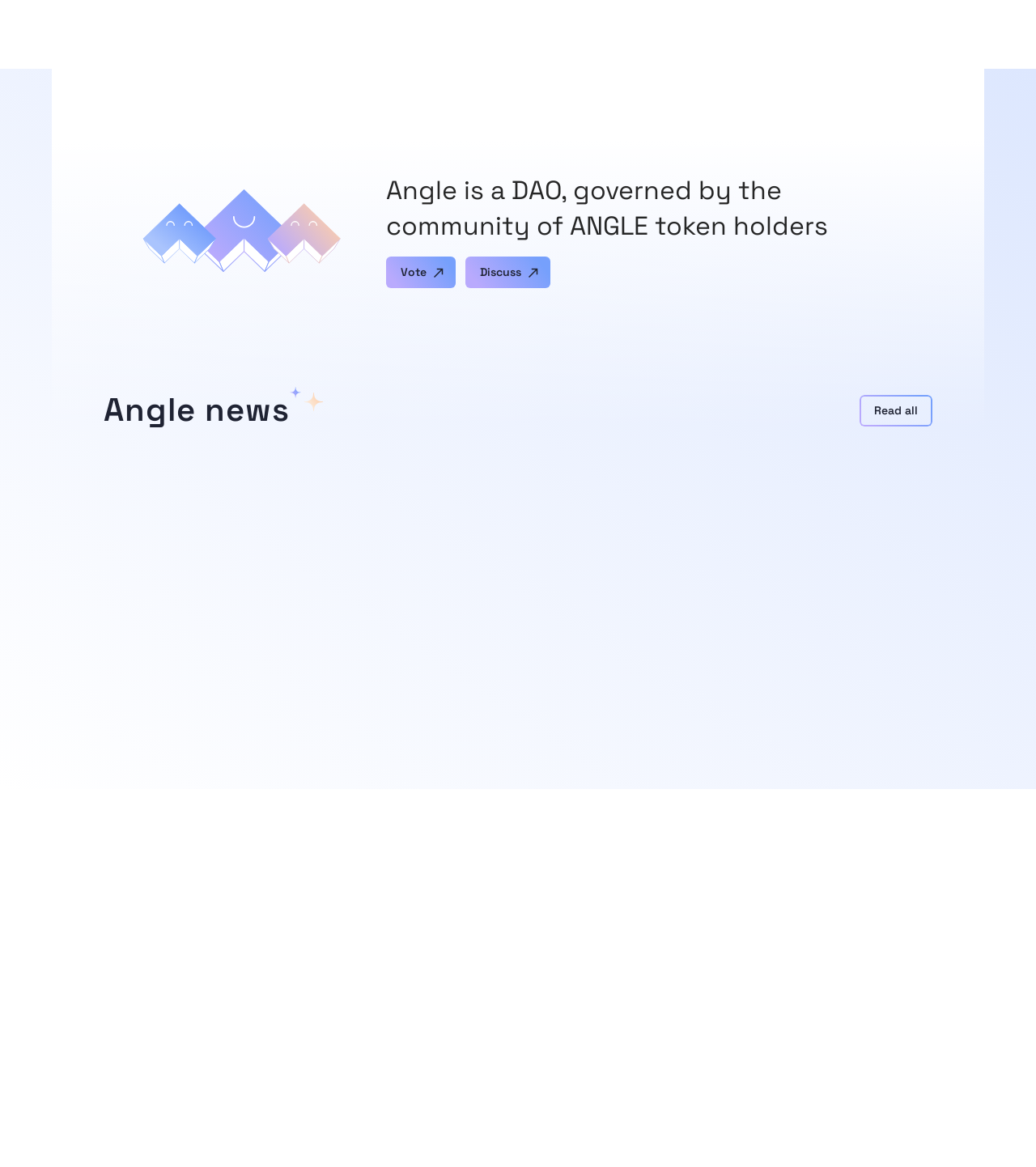Find the bounding box of the UI element described as: "Developers". The bounding box coordinates should be given as four float values between 0 and 1, i.e., [left, top, right, bottom].

[0.397, 0.823, 0.466, 0.838]